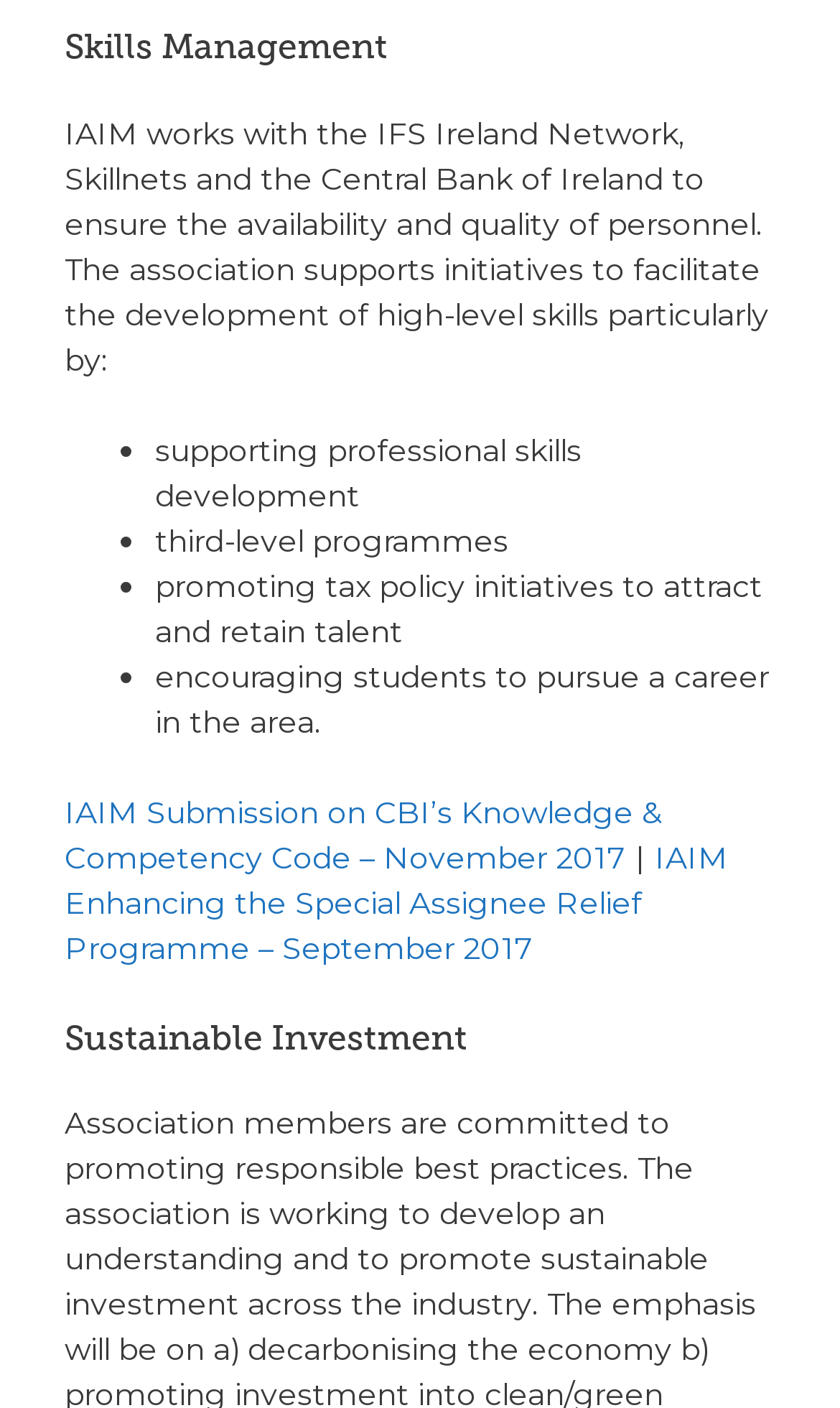What is the format of the list items?
Refer to the image and give a detailed answer to the query.

The list items on the webpage, such as 'supporting professional skills development', 'third-level programmes', and 'promoting tax policy initiatives to attract and retain talent', are formatted as bullet points, indicated by the '•' symbol.